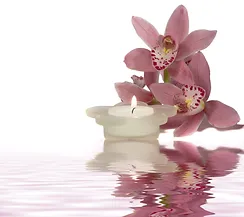Utilize the details in the image to give a detailed response to the question: What is the color of the candle holder?

The caption describes the candle holder as light-colored, which implies that the holder is not dark or bold in color, but rather has a soft and calming tone.